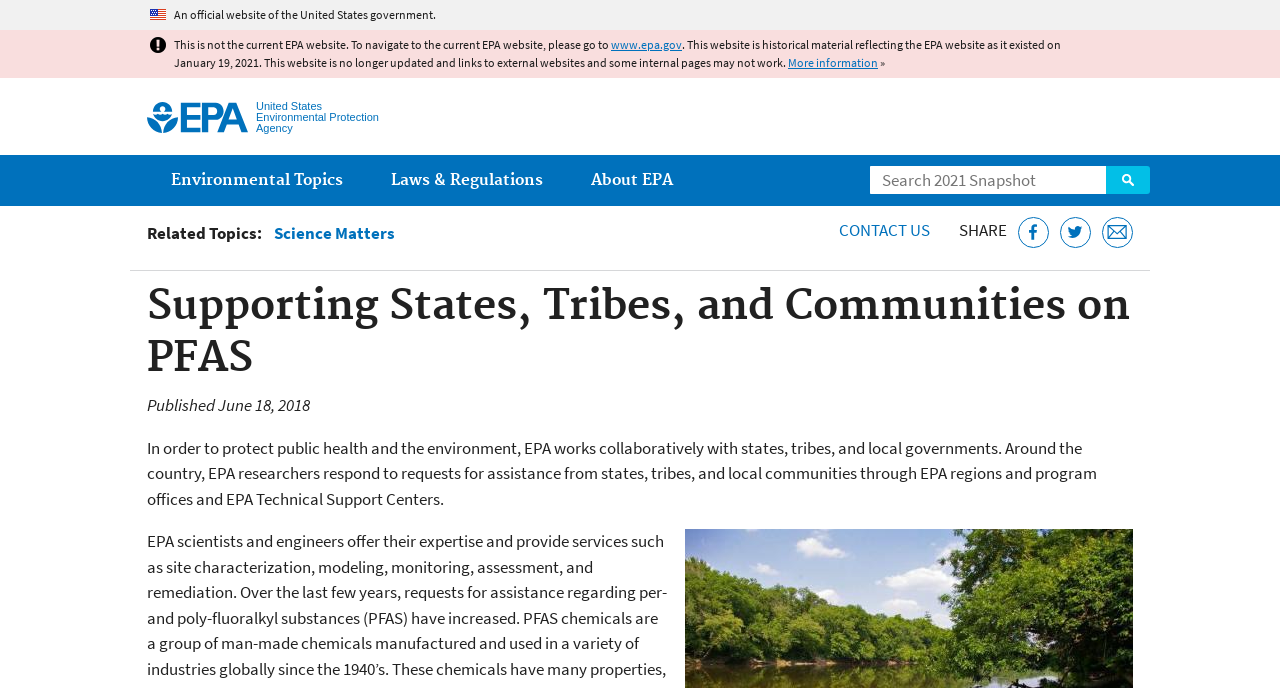Locate the coordinates of the bounding box for the clickable region that fulfills this instruction: "Explore environmental information by location".

[0.115, 0.299, 0.246, 0.395]